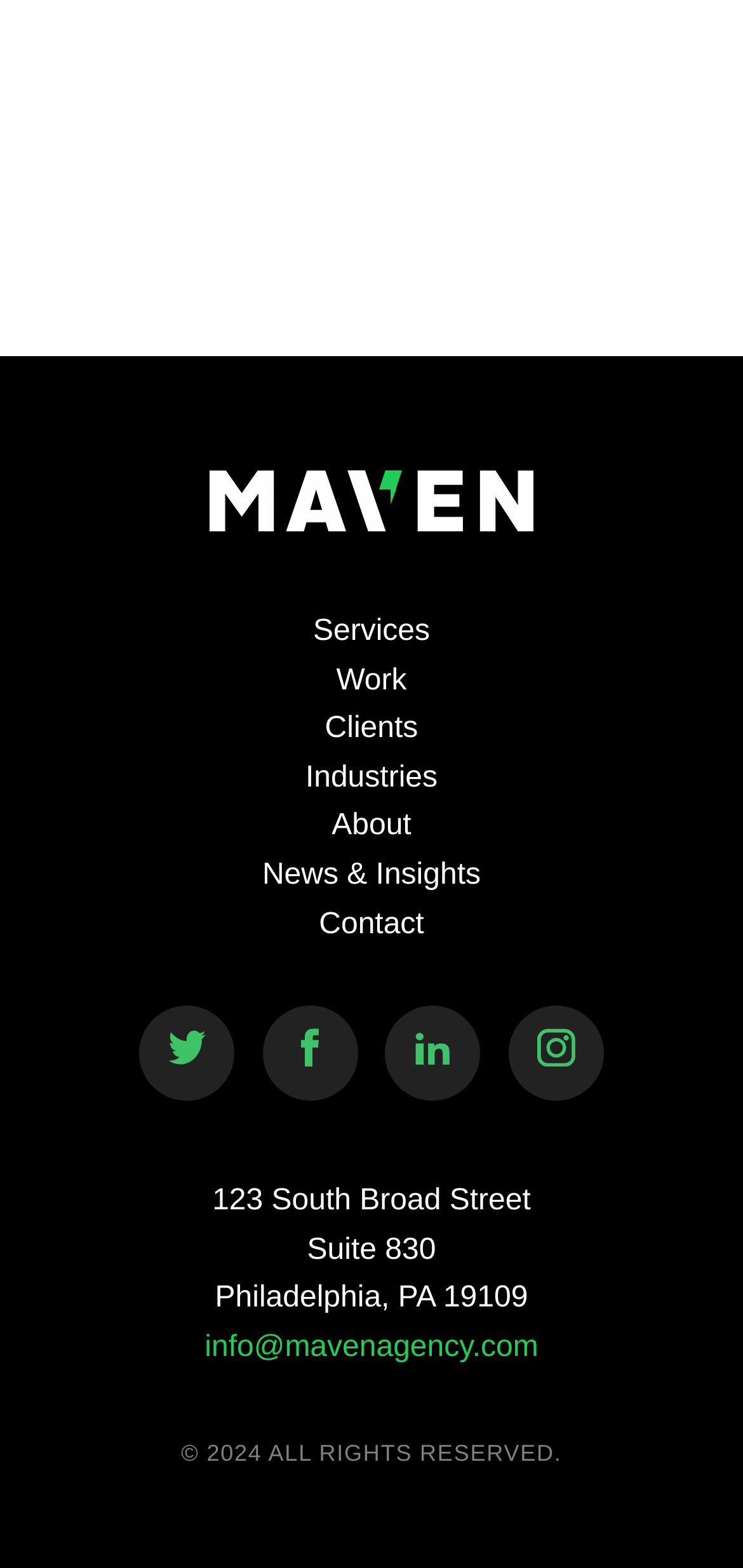Please respond in a single word or phrase: 
What are the main sections of Maven's website?

Services, Work, Clients, Industries, About, News & Insights, Contact